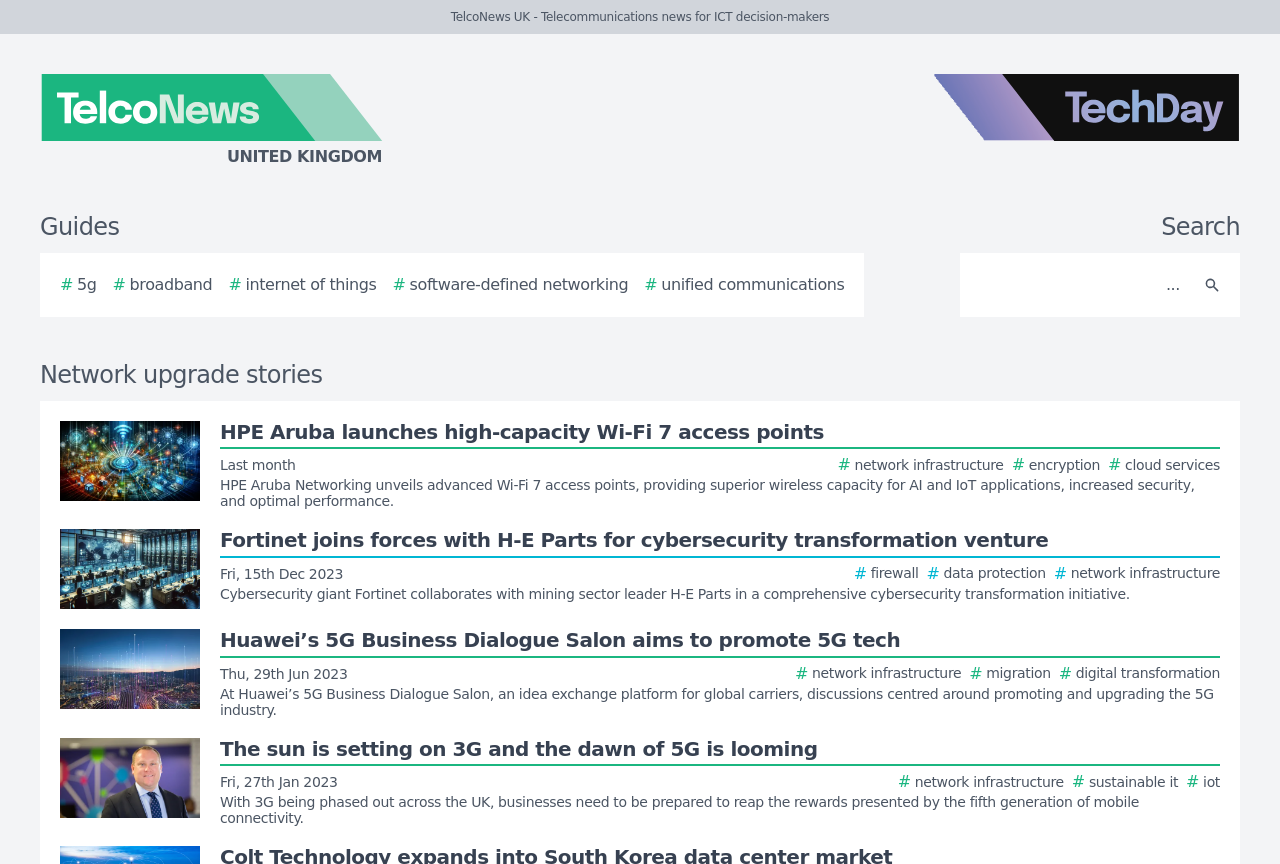Determine the bounding box coordinates of the clickable region to carry out the instruction: "Click the link about 5G".

[0.047, 0.316, 0.075, 0.344]